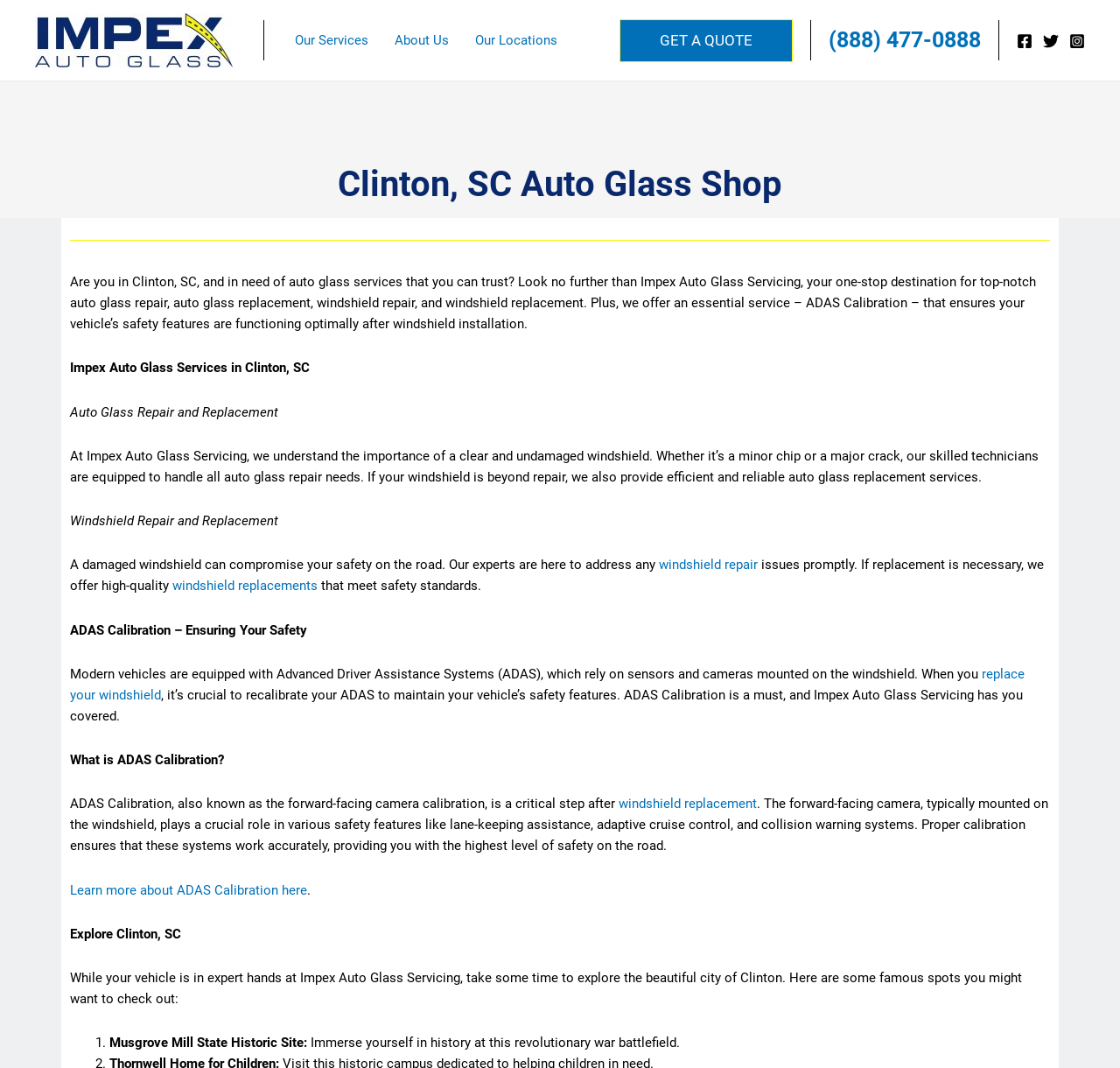Please identify the coordinates of the bounding box that should be clicked to fulfill this instruction: "Call the phone number".

[0.74, 0.025, 0.876, 0.05]